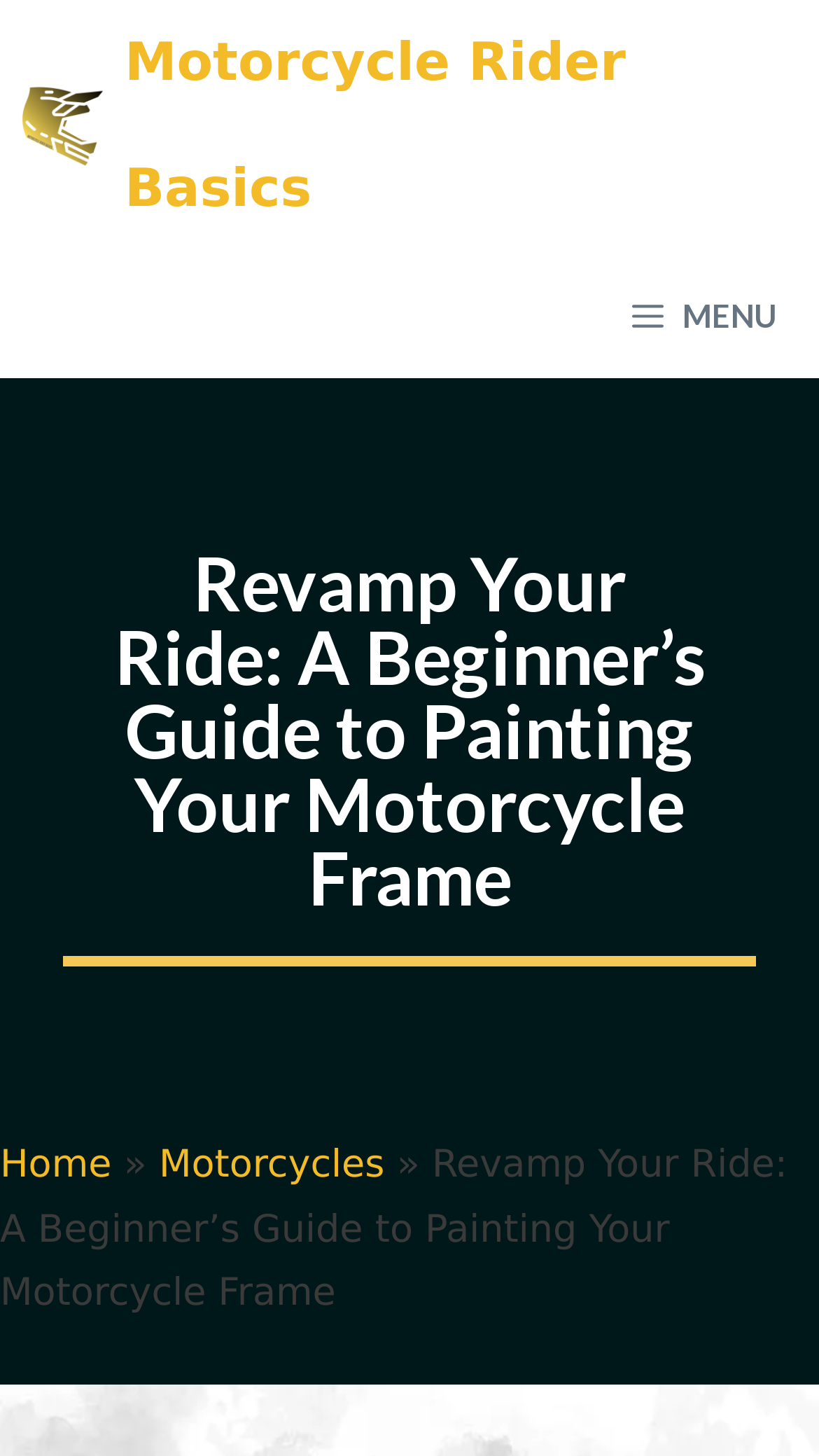Using the provided element description: "Motorcycles", determine the bounding box coordinates of the corresponding UI element in the screenshot.

[0.194, 0.785, 0.47, 0.815]